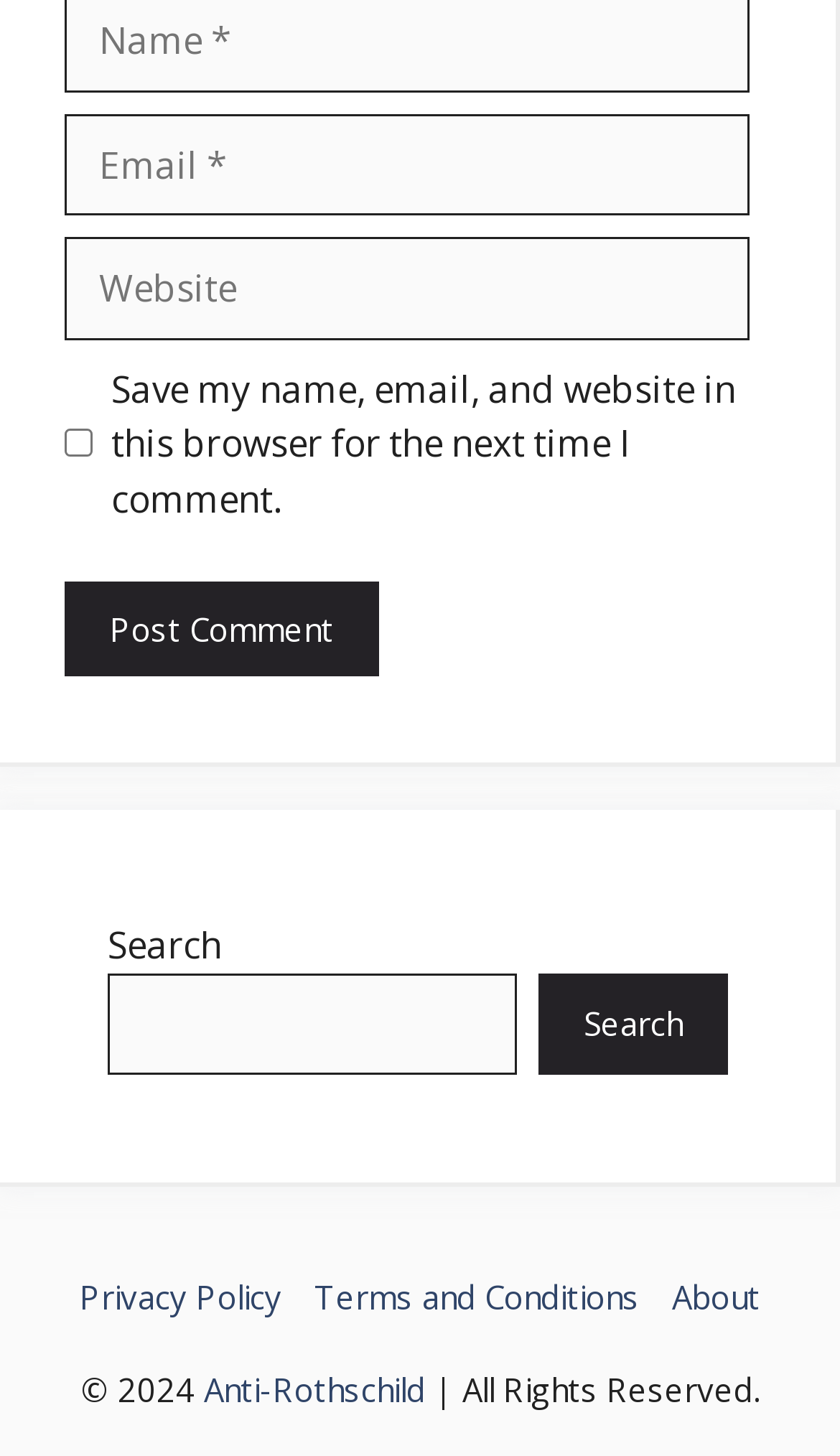Find the bounding box coordinates of the clickable element required to execute the following instruction: "Check save my name and email". Provide the coordinates as four float numbers between 0 and 1, i.e., [left, top, right, bottom].

[0.077, 0.295, 0.11, 0.314]